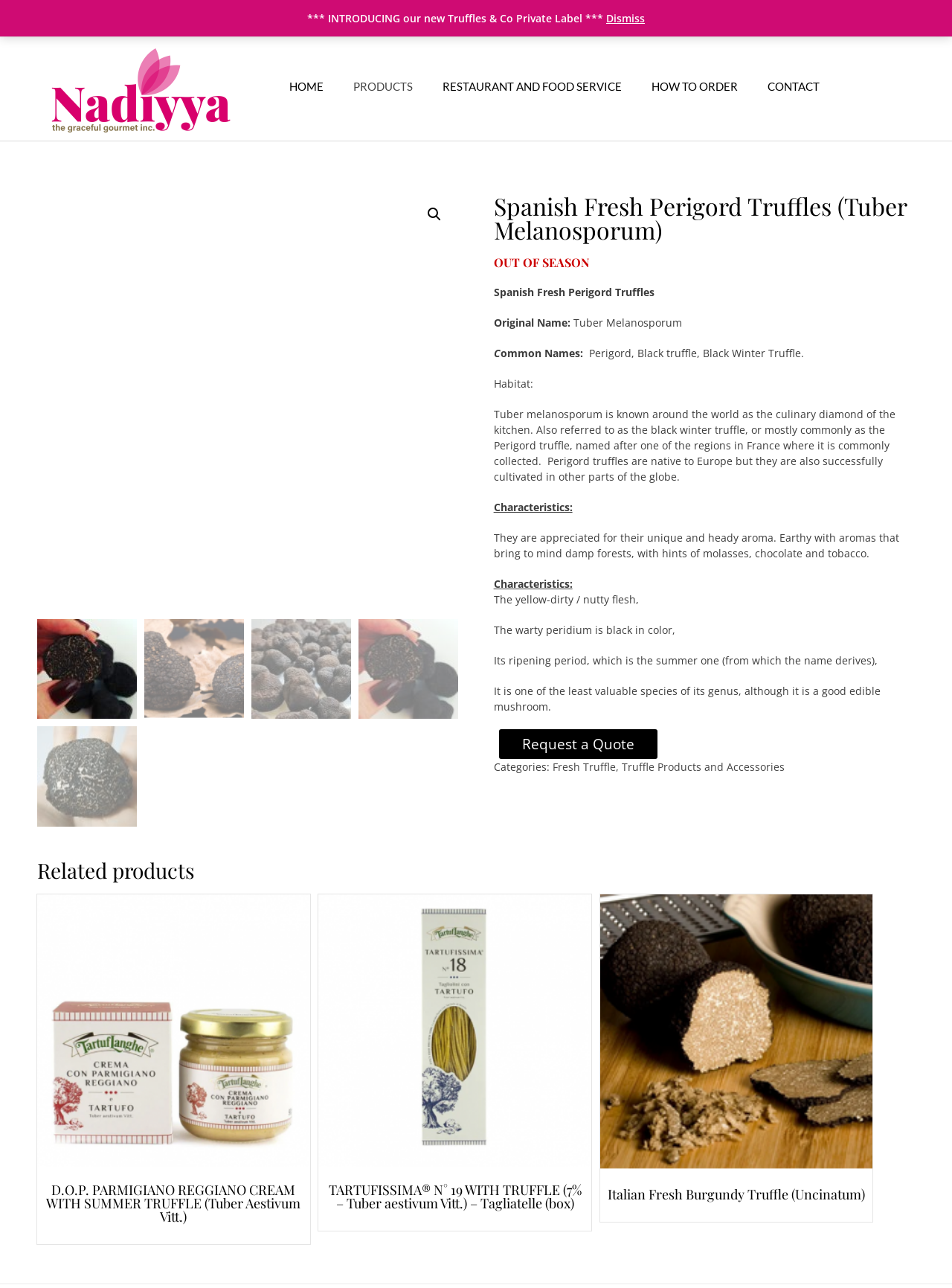Based on the element description: "Truffle Products and Accessories", identify the UI element and provide its bounding box coordinates. Use four float numbers between 0 and 1, [left, top, right, bottom].

[0.653, 0.59, 0.824, 0.601]